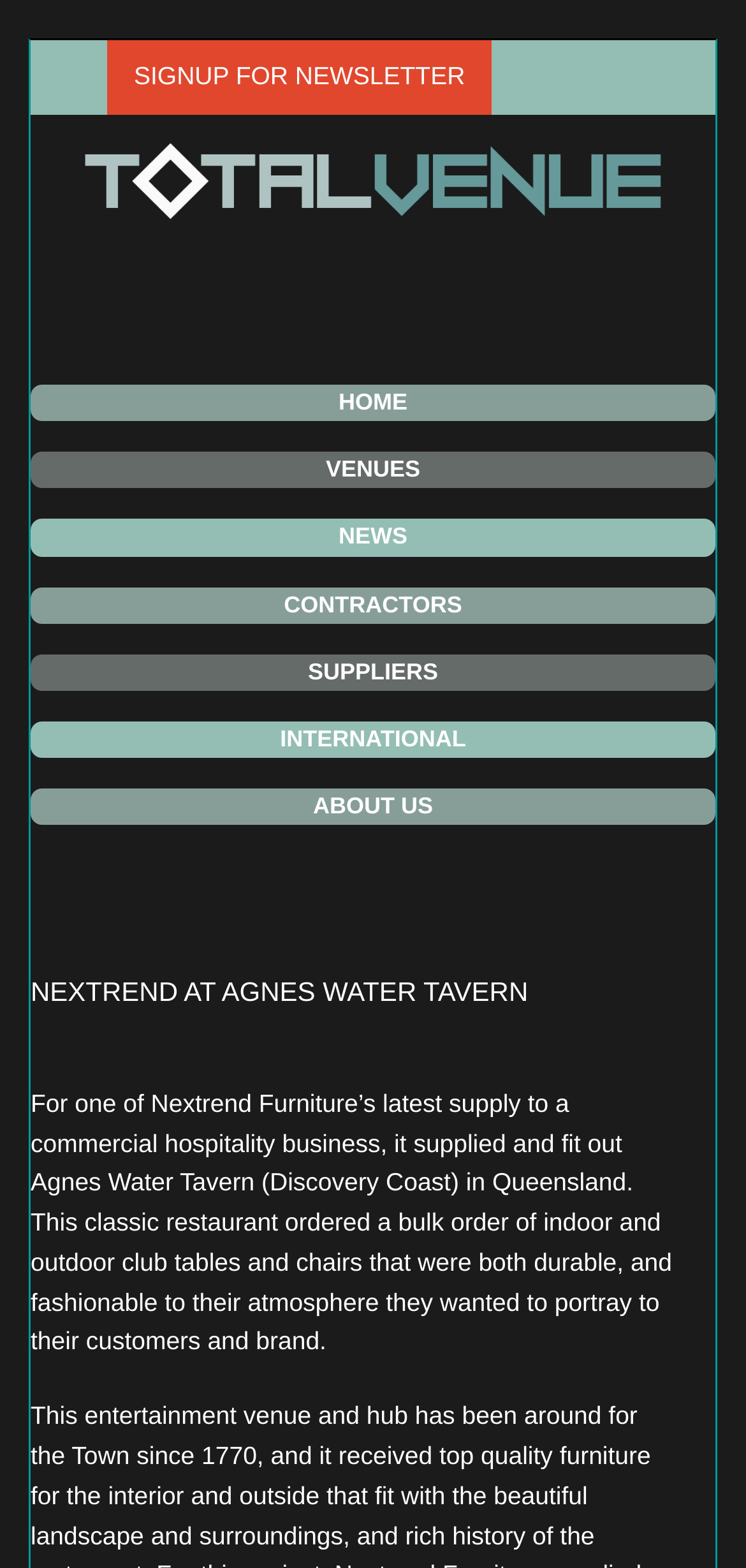Please study the image and answer the question comprehensively:
What type of design is mentioned?

The answer can be found in the heading element 'Total Venue Design' and also in the link element with the same text, which suggests that Total Venue Design is a type of design or service offered.